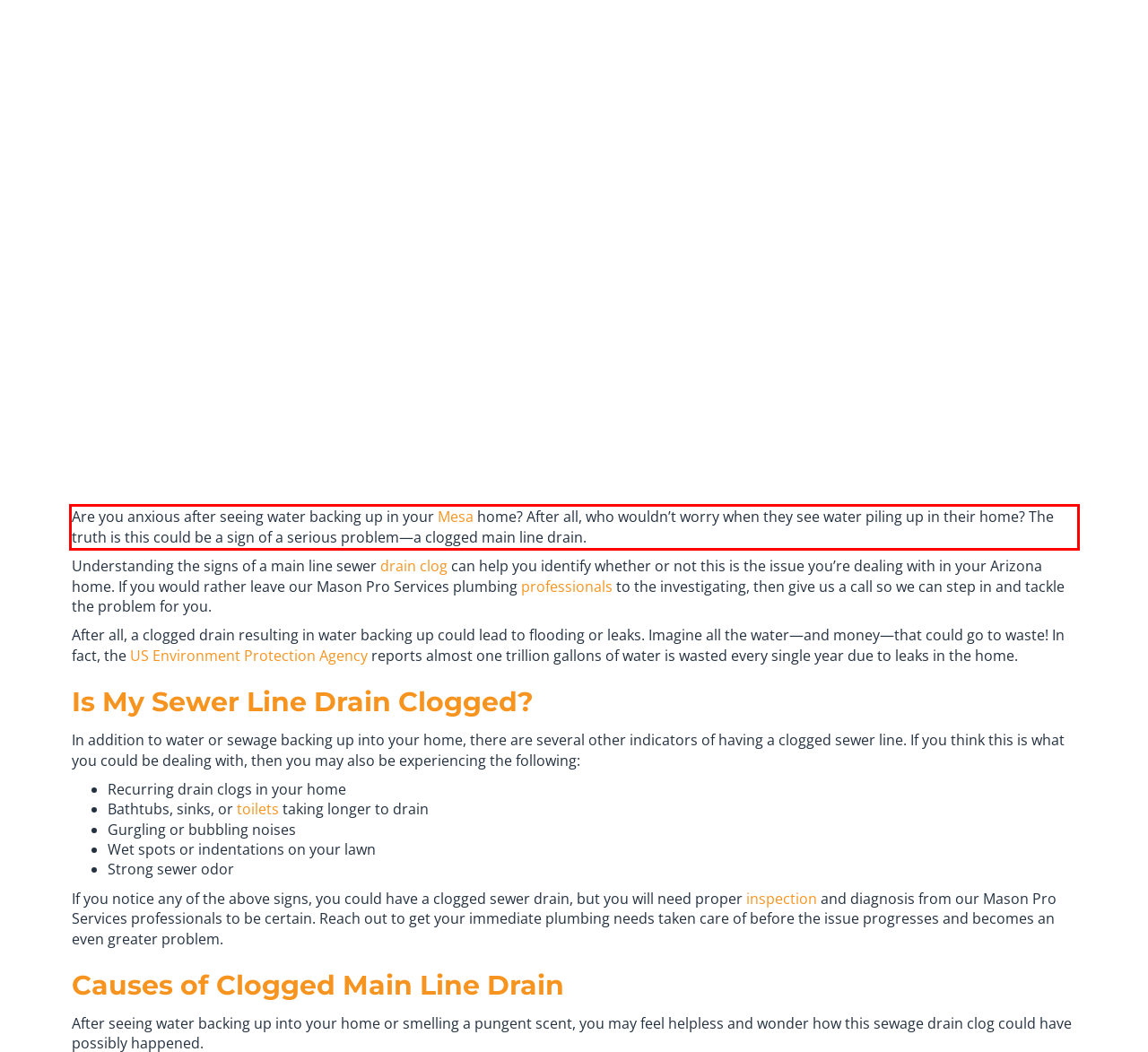Within the screenshot of the webpage, there is a red rectangle. Please recognize and generate the text content inside this red bounding box.

Are you anxious after seeing water backing up in your Mesa home? After all, who wouldn’t worry when they see water piling up in their home? The truth is this could be a sign of a serious problem—a clogged main line drain.